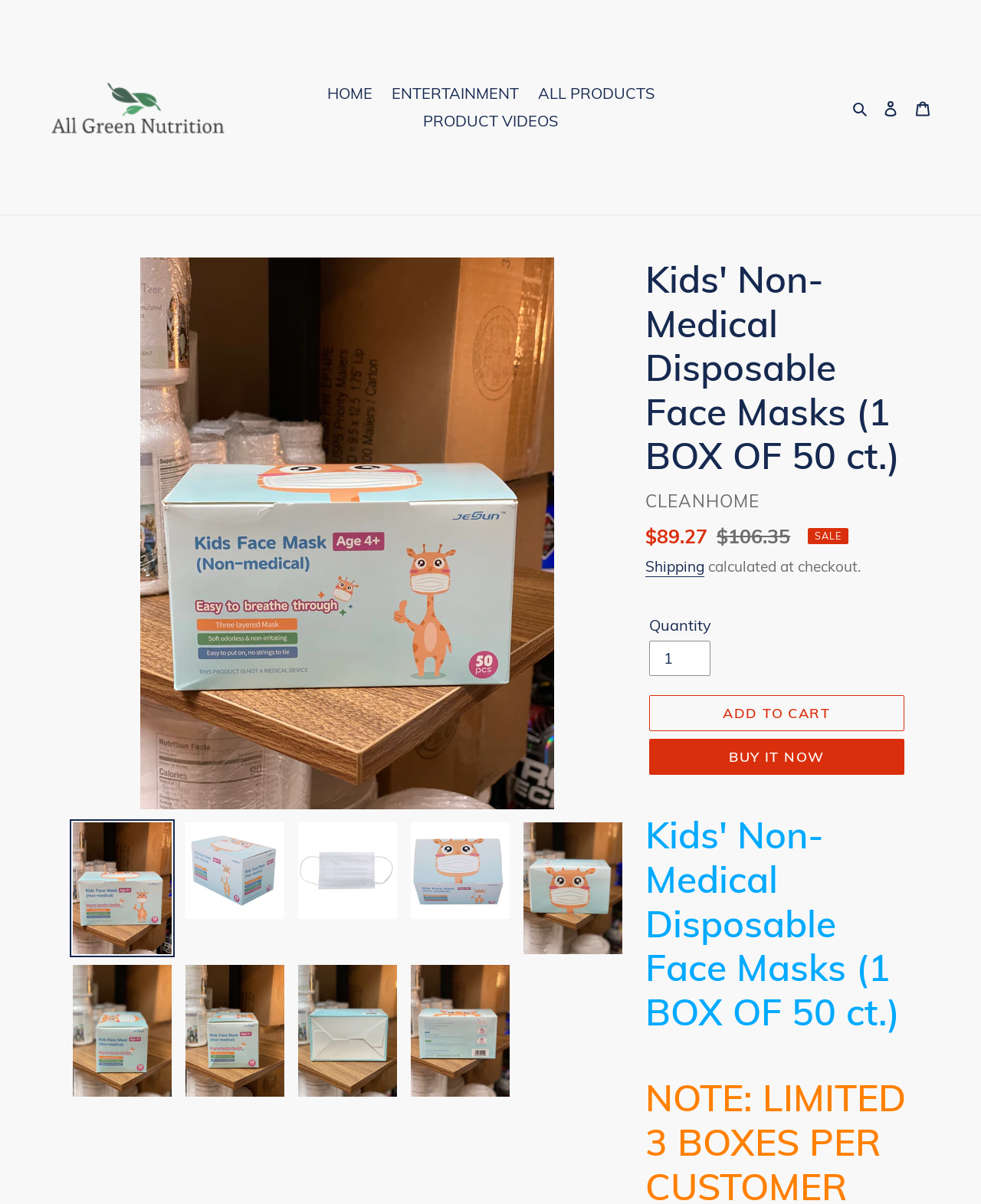Determine the bounding box coordinates for the UI element described. Format the coordinates as (top-left x, top-left y, bottom-right x, bottom-right y) and ensure all values are between 0 and 1. Element description: ALL PRODUCTS

[0.54, 0.066, 0.675, 0.089]